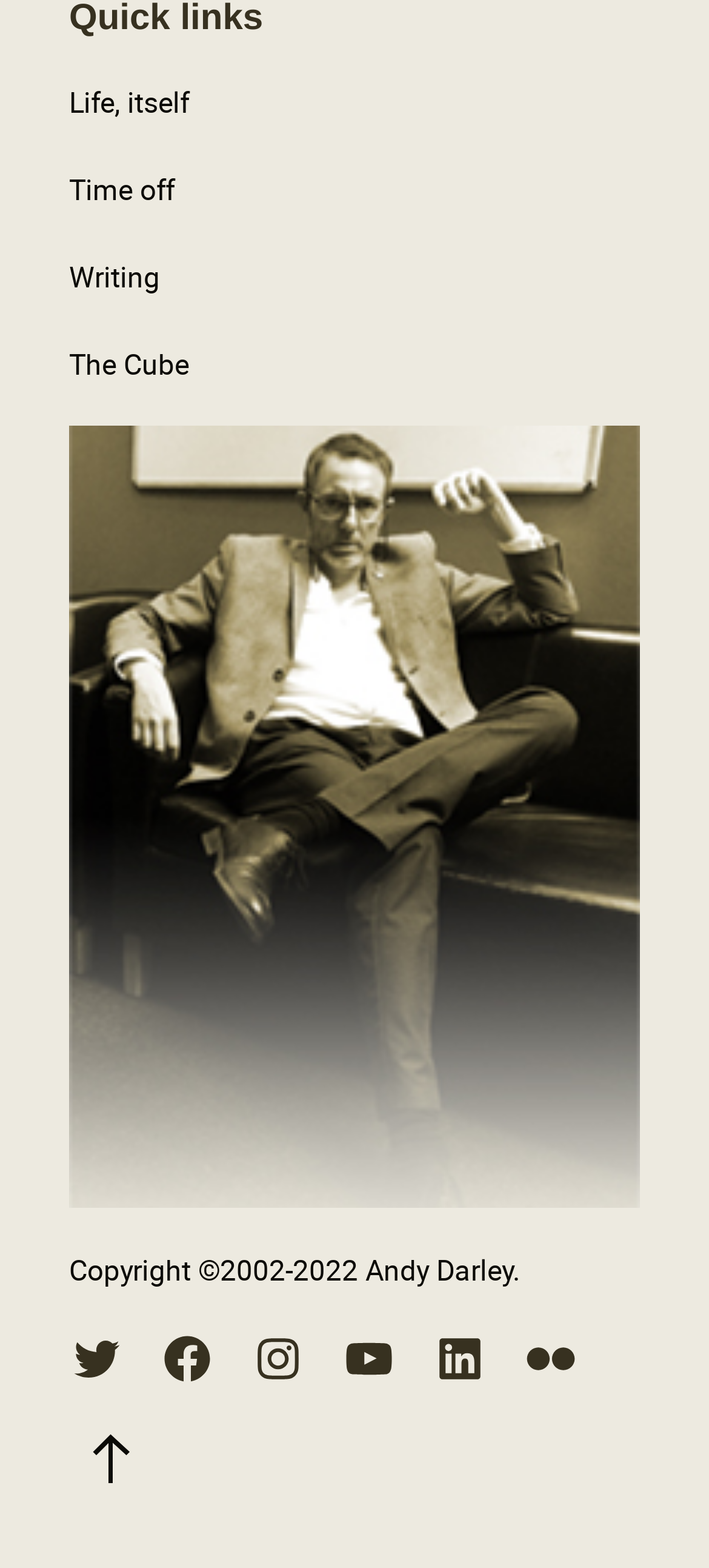Please reply to the following question using a single word or phrase: 
What is the copyright year range?

2002-2022